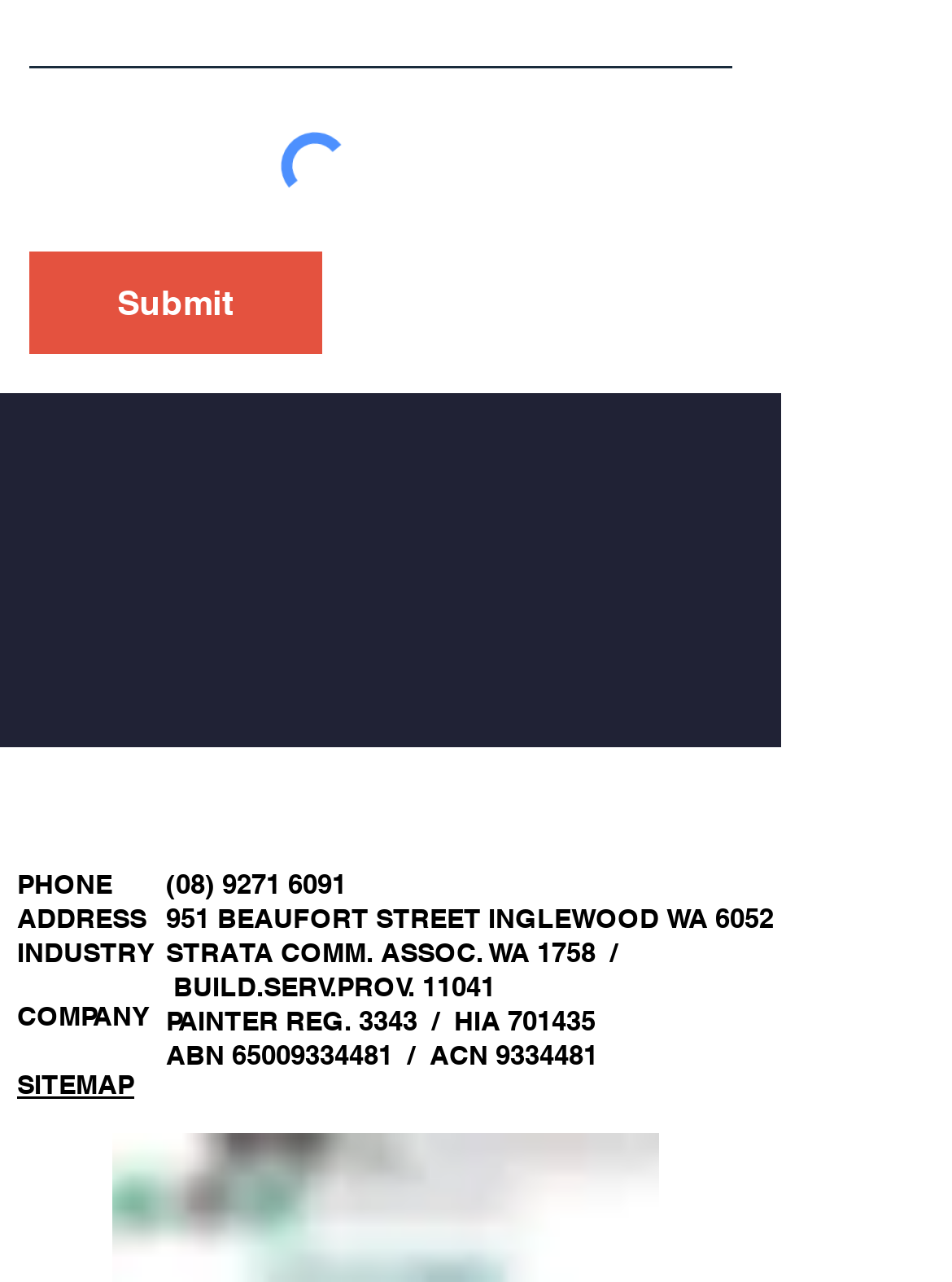Locate the bounding box coordinates of the UI element described by: "(08) 9271 6091". Provide the coordinates as four float numbers between 0 and 1, formatted as [left, top, right, bottom].

[0.174, 0.676, 0.364, 0.703]